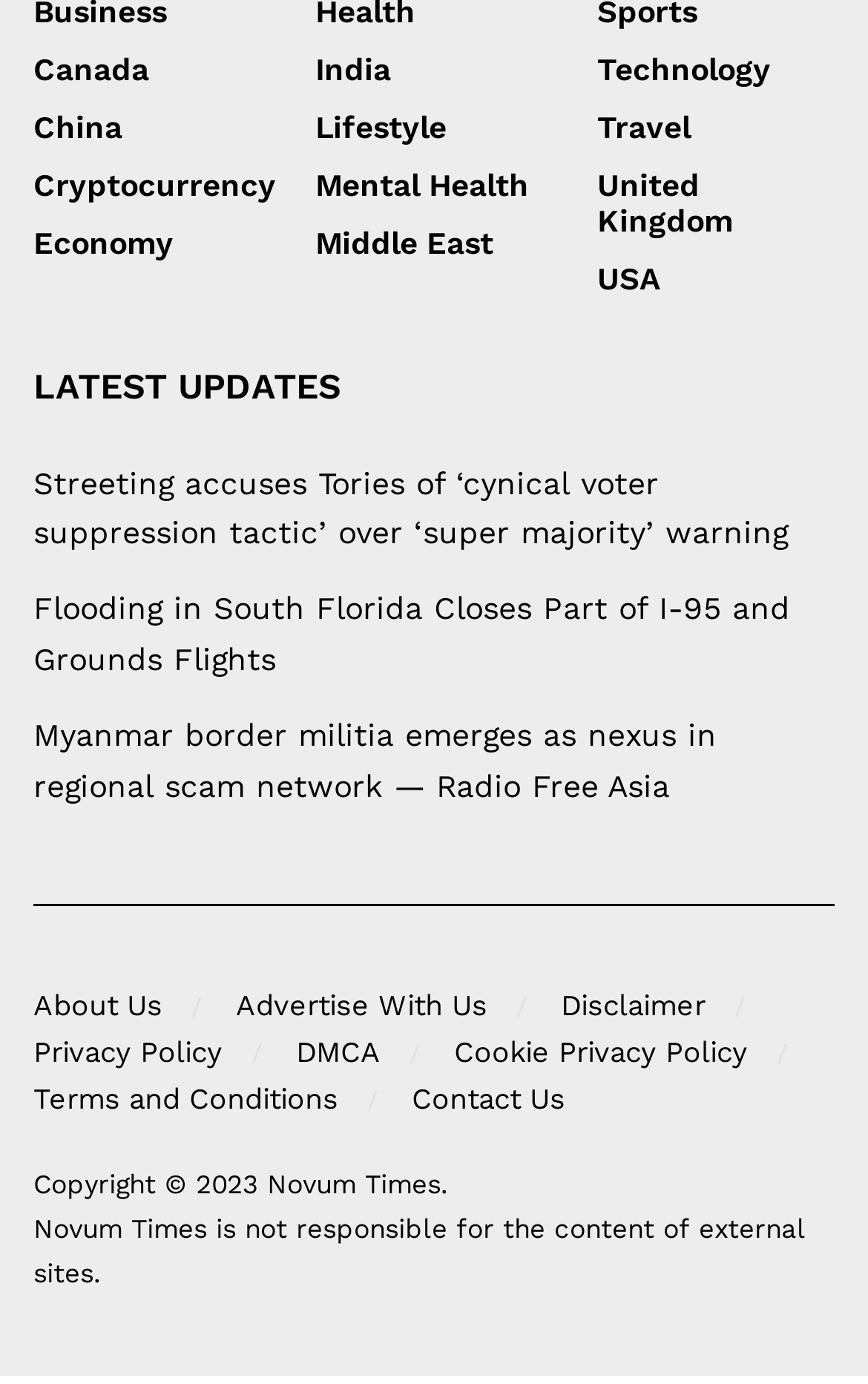Find the bounding box coordinates of the element's region that should be clicked in order to follow the given instruction: "Click on Canada". The coordinates should consist of four float numbers between 0 and 1, i.e., [left, top, right, bottom].

[0.038, 0.037, 0.172, 0.063]